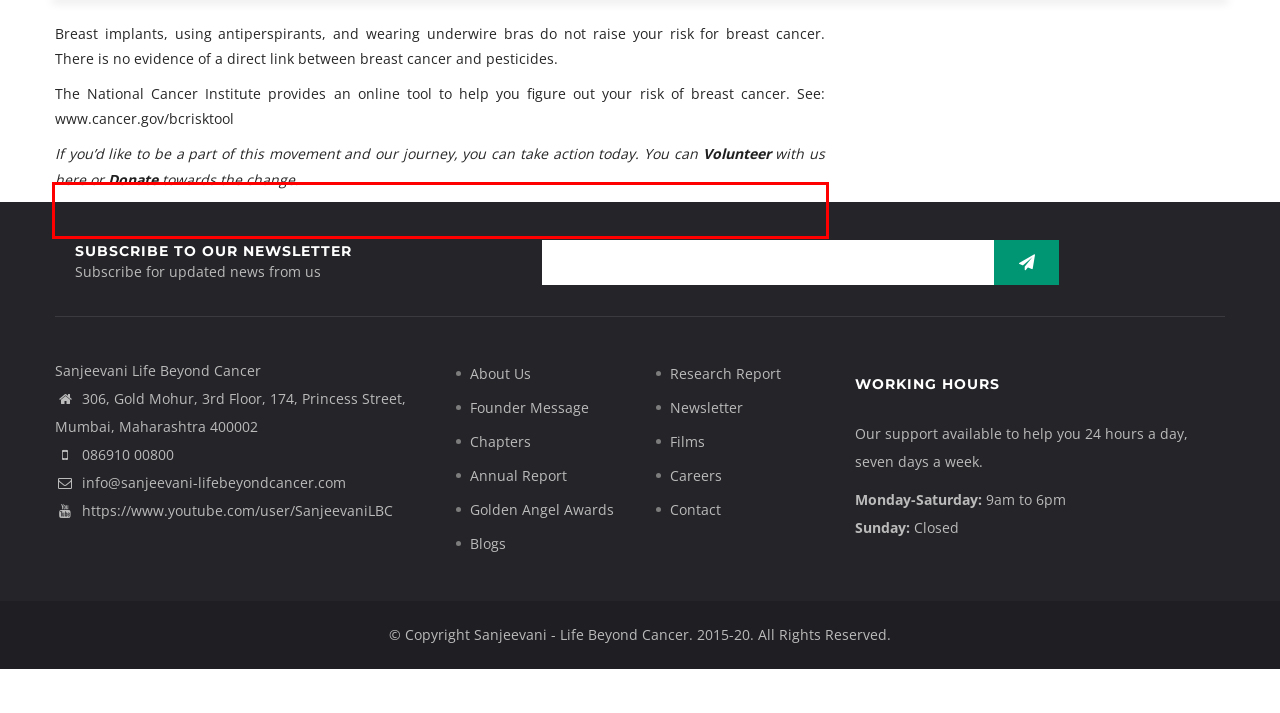The screenshot provided shows a webpage with a red bounding box. Apply OCR to the text within this red bounding box and provide the extracted content.

If you’d like to be a part of this movement and our journey, you can take action today. You can Volunteer with us here or Donate towards the change.